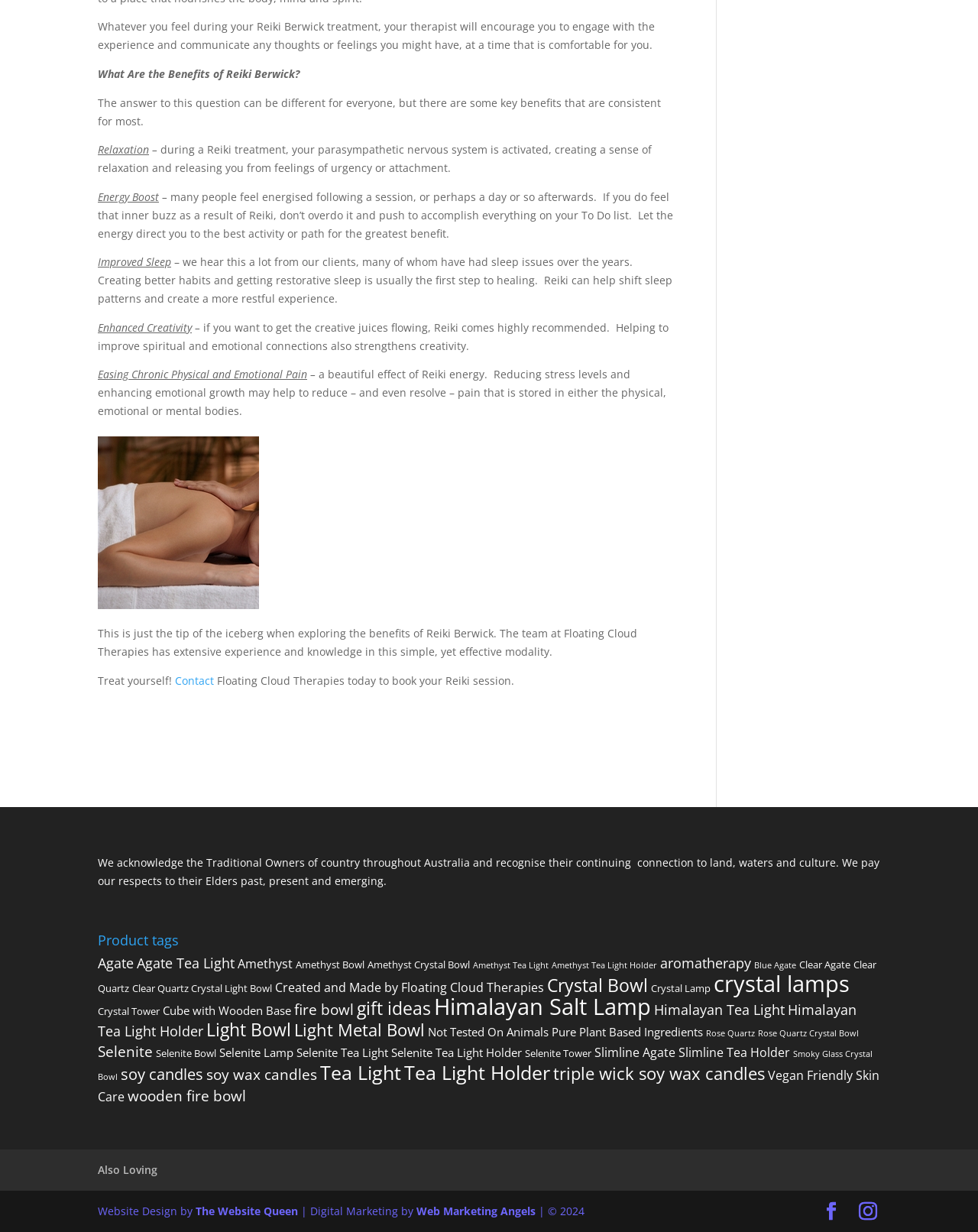Locate the bounding box coordinates of the area where you should click to accomplish the instruction: "View 'What Are the Benefits of Reiki Berwick?'".

[0.1, 0.054, 0.306, 0.066]